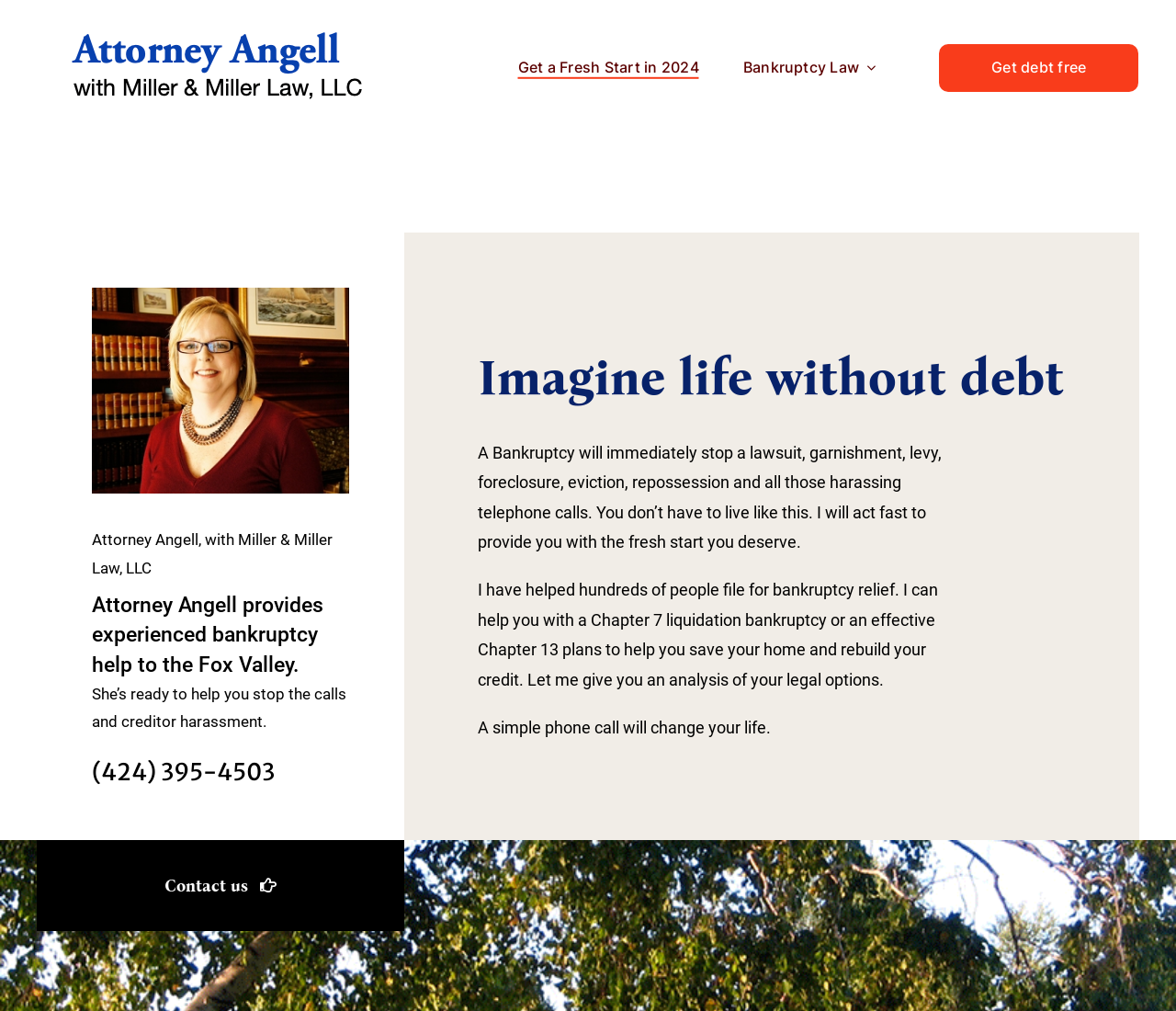What is the phone number of Attorney Angell?
Using the image as a reference, answer the question with a short word or phrase.

(424) 395-4503